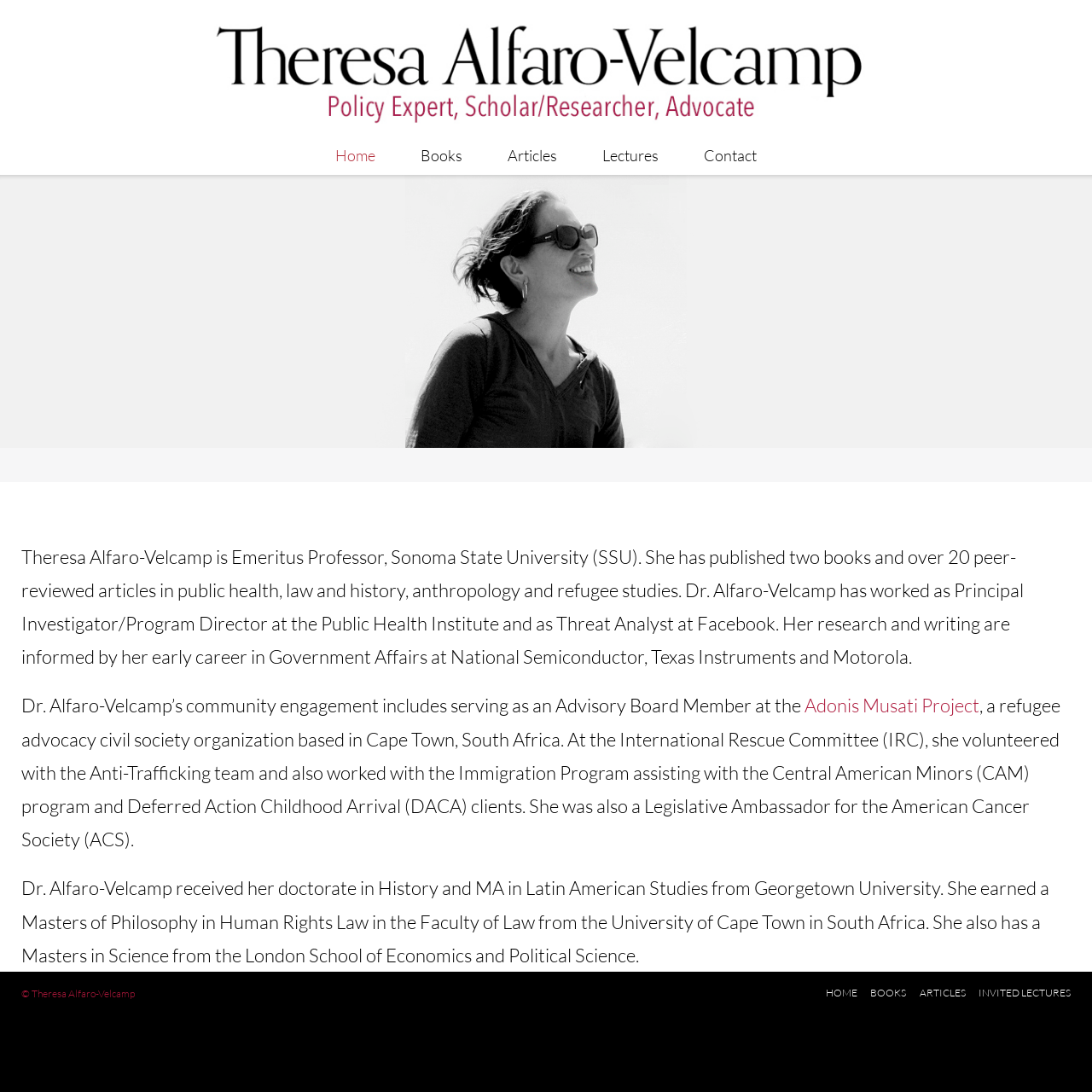What is the name of the refugee advocacy civil society organization Theresa Alfaro-Velcamp serves as an Advisory Board Member?
Utilize the information in the image to give a detailed answer to the question.

The webpage content mentions that Theresa Alfaro-Velcamp serves as an Advisory Board Member at the Adonis Musati Project, a refugee advocacy civil society organization based in Cape Town, South Africa.